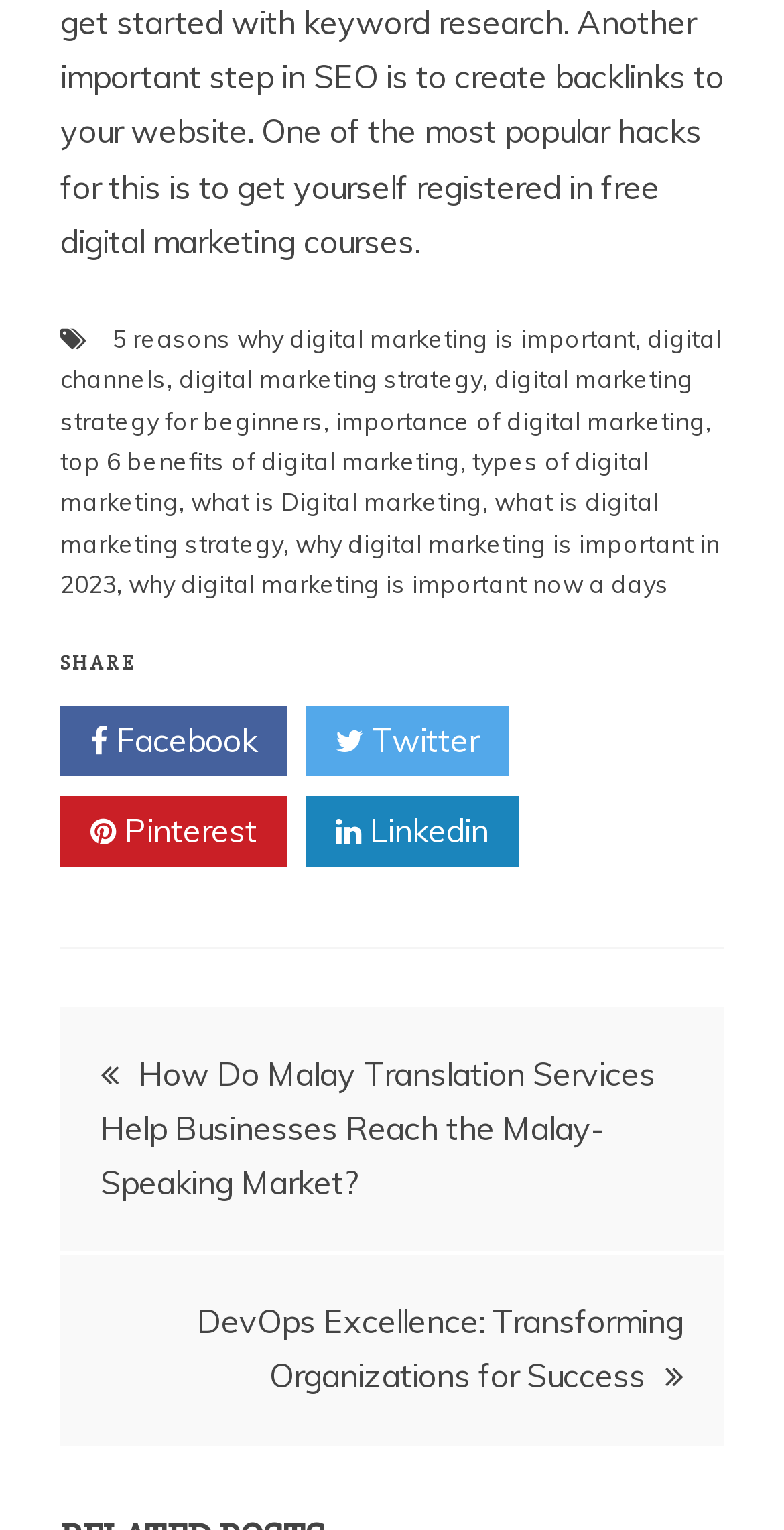Please specify the bounding box coordinates of the clickable region to carry out the following instruction: "Navigate to 'Posts'". The coordinates should be four float numbers between 0 and 1, in the format [left, top, right, bottom].

[0.077, 0.658, 0.923, 0.944]